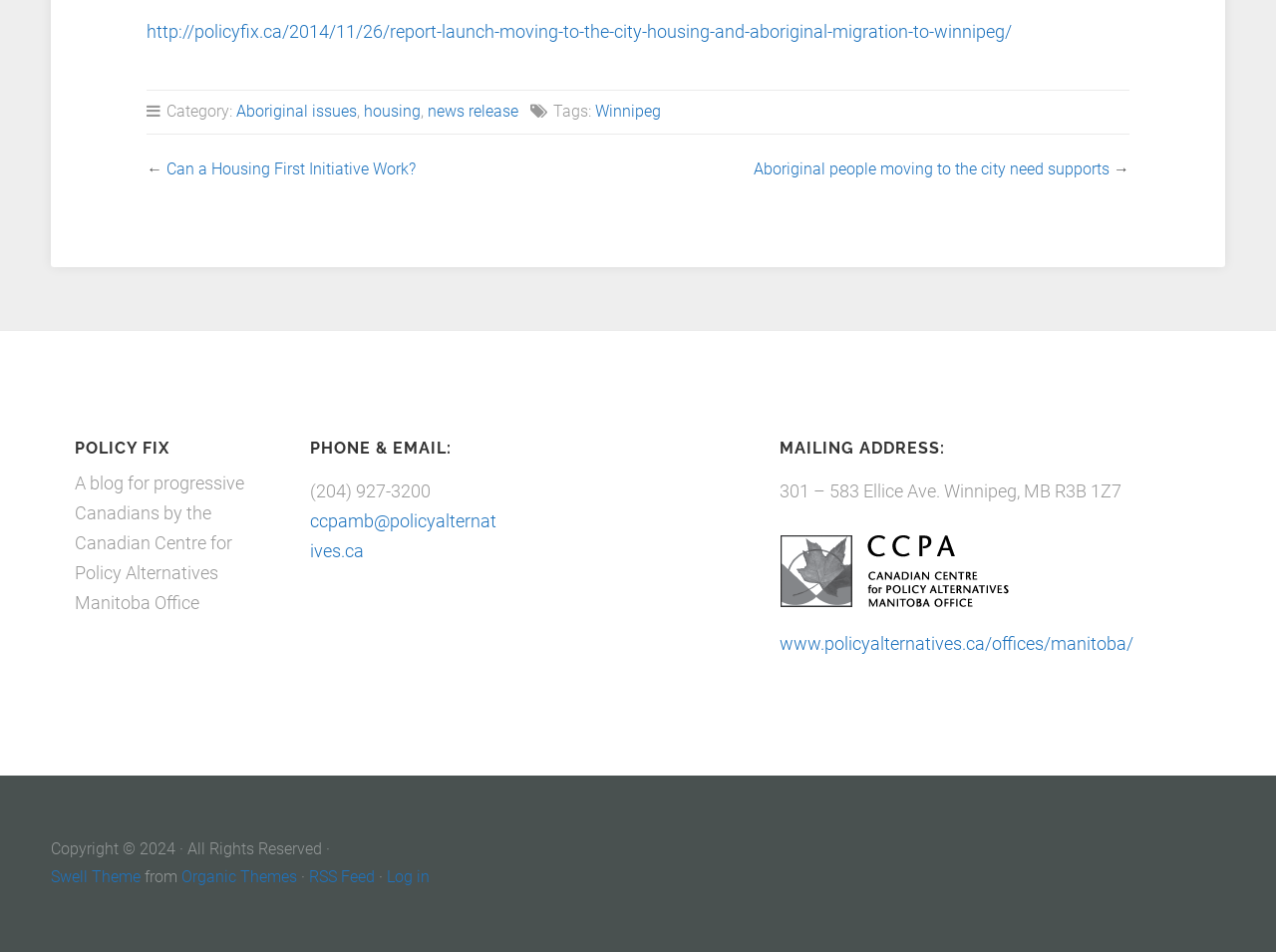Respond to the question below with a single word or phrase: What is the mailing address of the Canadian Centre for Policy Alternatives Manitoba Office?

301 – 583 Ellice Ave. Winnipeg, MB R3B 1Z7